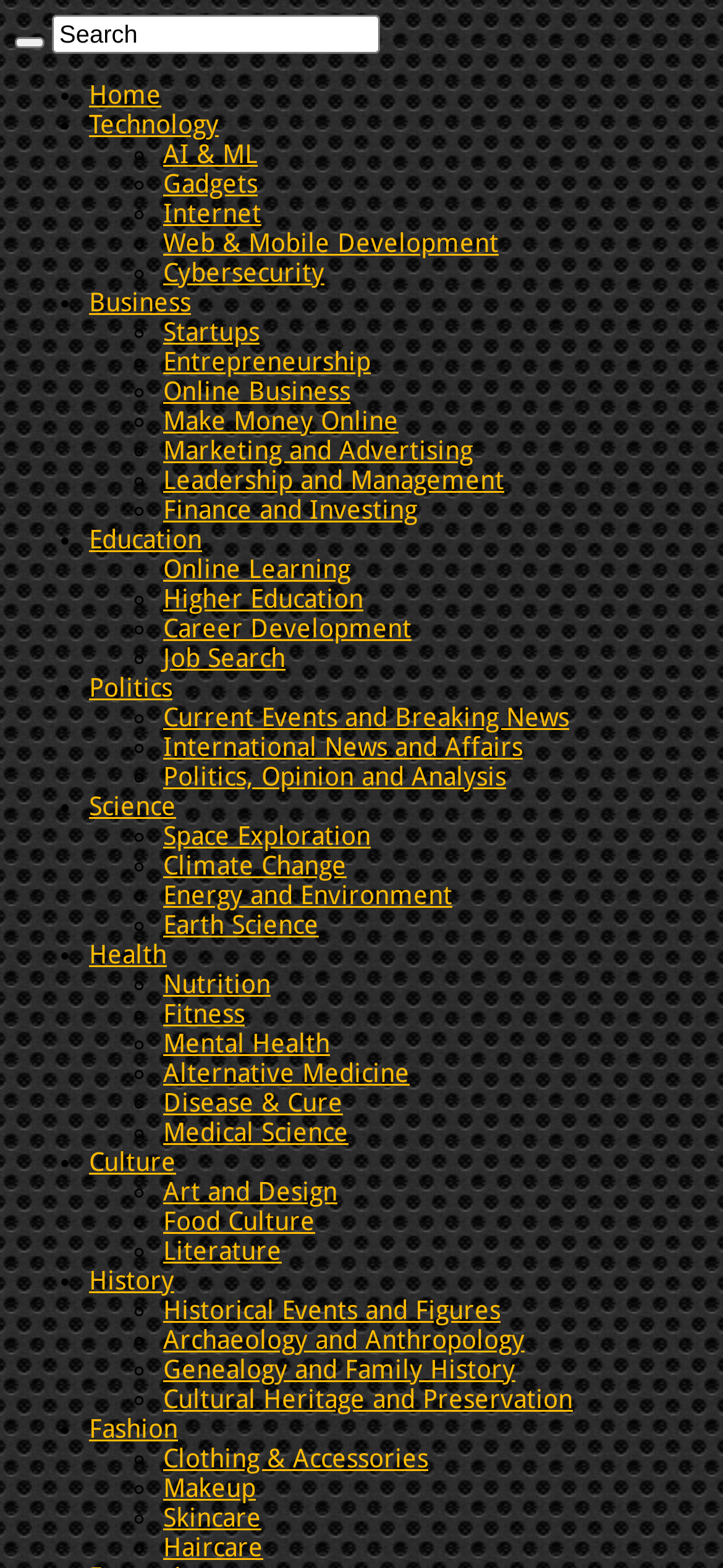How many subcategories are under 'Business'?
From the details in the image, provide a complete and detailed answer to the question.

I found the link 'Business' and counted the number of subcategories listed under it, which are 'Startups', 'Entrepreneurship', 'Online Business', 'Make Money Online', 'Marketing and Advertising', and 'Leadership and Management', totaling 6 subcategories.